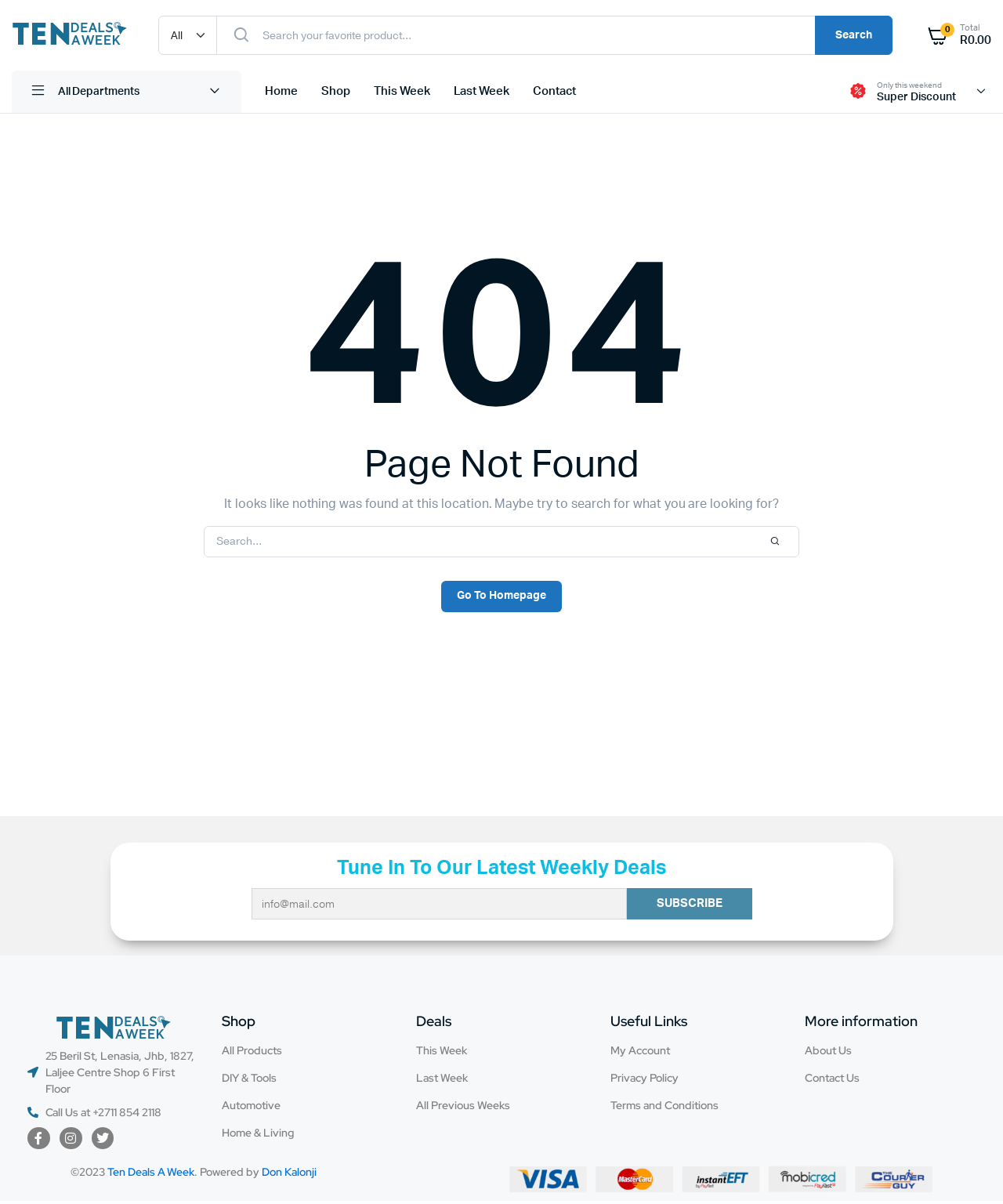Give a detailed account of the webpage's layout and content.

This webpage is a "Page Not Found" error page for Ten Deals A Week. At the top left, there is a logo and a link to the website's homepage. Next to it, there is a search bar with a combobox and a search button. On the top right, there is a link showing the total number of items in the cart and the total cost.

Below the search bar, there are several links to different departments, including Home, Shop, This Week, Last Week, and Contact. On the right side of these links, there are two promotional texts, "Only this weekend" and "Super Discount".

The main content of the page is a 404 error message, which is centered on the page. The message is divided into two parts: a heading "404" and a subheading "Page Not Found". Below the error message, there is a paragraph of text explaining that nothing was found at the current location and suggesting to search for what the user is looking for. There is also a search box and a button with a magnifying glass icon.

Below the error message, there is a section titled "Tune In To Our Latest Weekly Deals" with a textbox to enter an email address and a subscribe button. 

At the bottom of the page, there are several sections of links and information. The first section has links to the website's social media profiles, including Facebook, Instagram, and Twitter. The second section has links to different categories, including Shop, DIY & Tools, Automotive, and Home & Living. The third section has links to deals, including This Week, Last Week, and All Previous Weeks. The fourth section has links to useful pages, including My Account, Privacy Policy, and Terms and Conditions. The fifth section has links to more information, including About Us and Contact Us.

Finally, at the very bottom of the page, there is a copyright notice and a link to the website's developer, Don Kalonji.